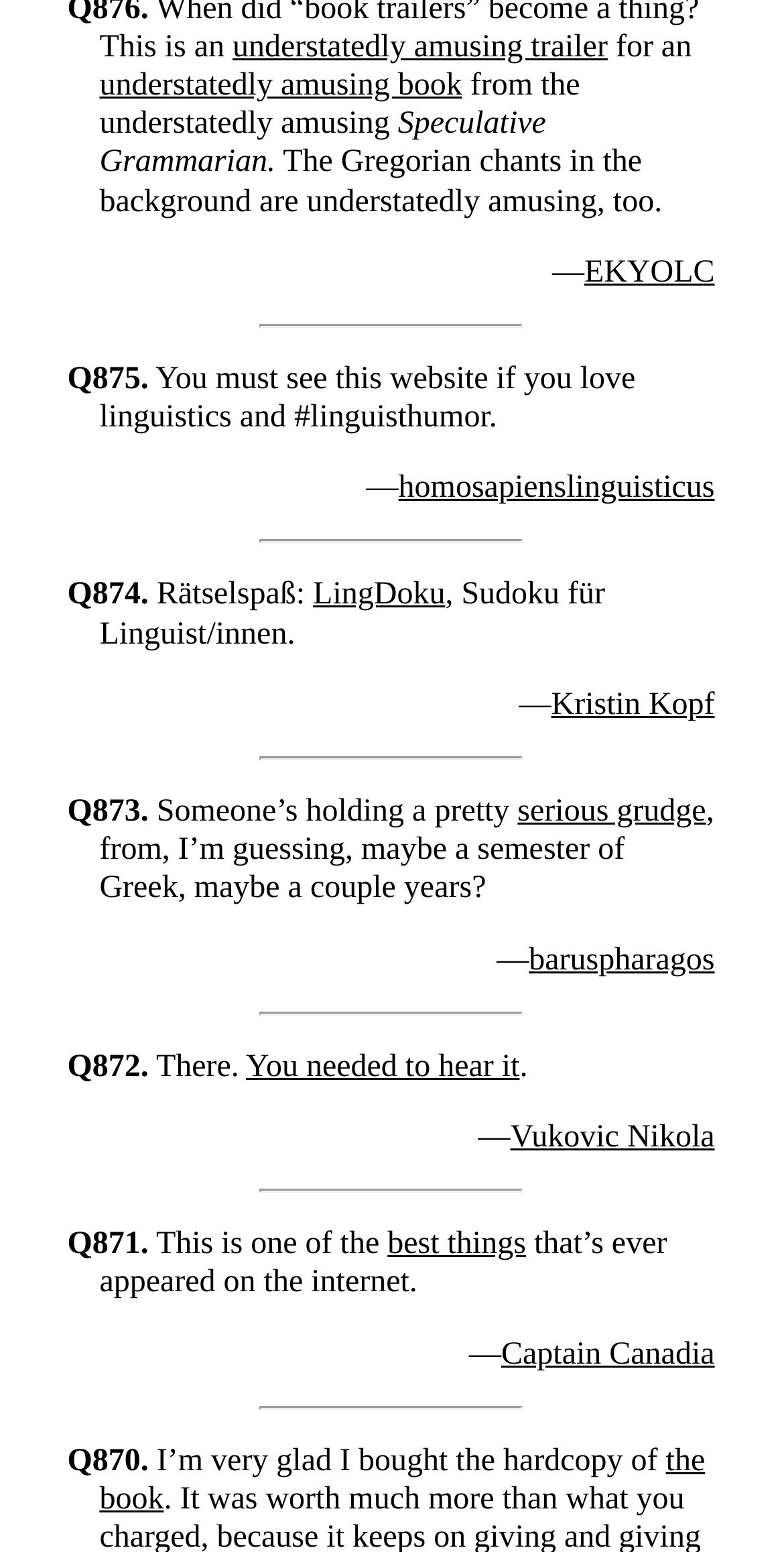Please identify the bounding box coordinates of the area that needs to be clicked to follow this instruction: "Click on the link 'understatedly amusing trailer'".

[0.297, 0.019, 0.775, 0.041]